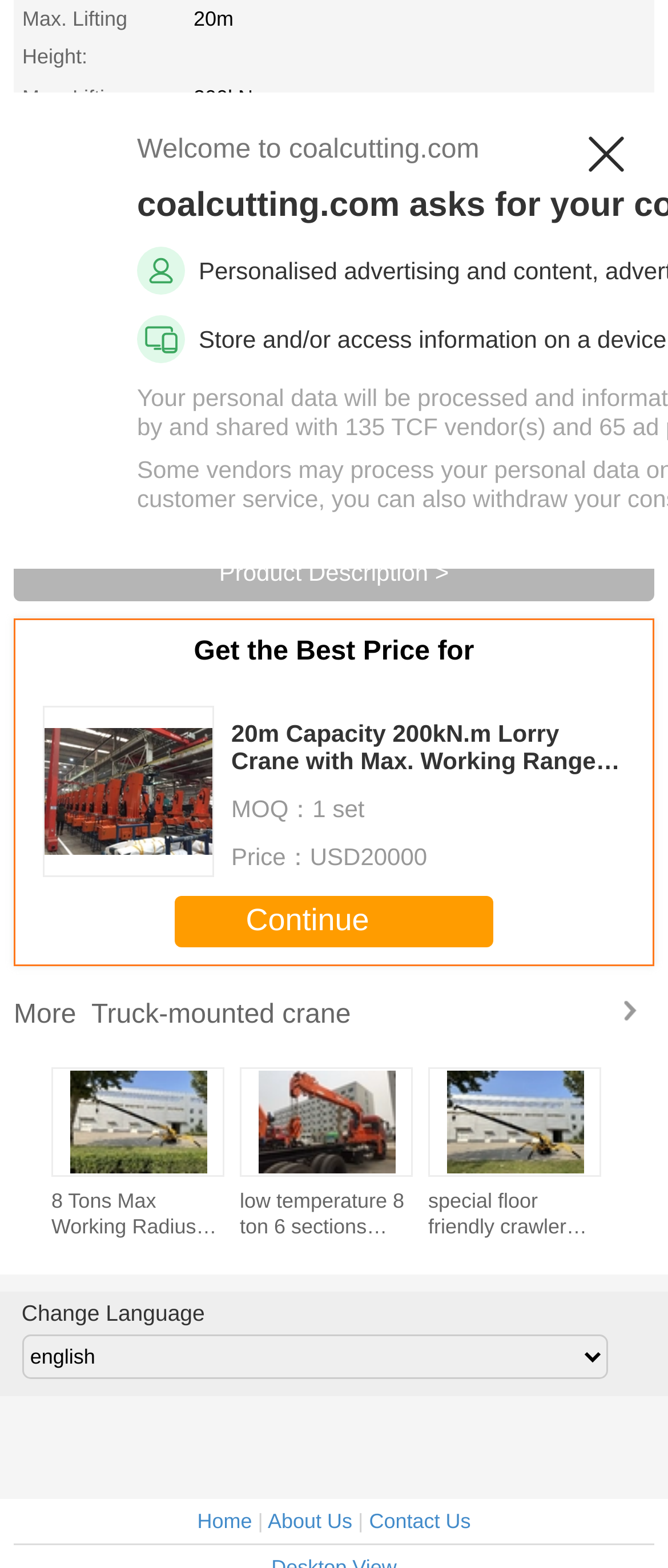Provide the bounding box coordinates of the HTML element this sentence describes: "More Truck-mounted crane".

[0.021, 0.621, 0.979, 0.663]